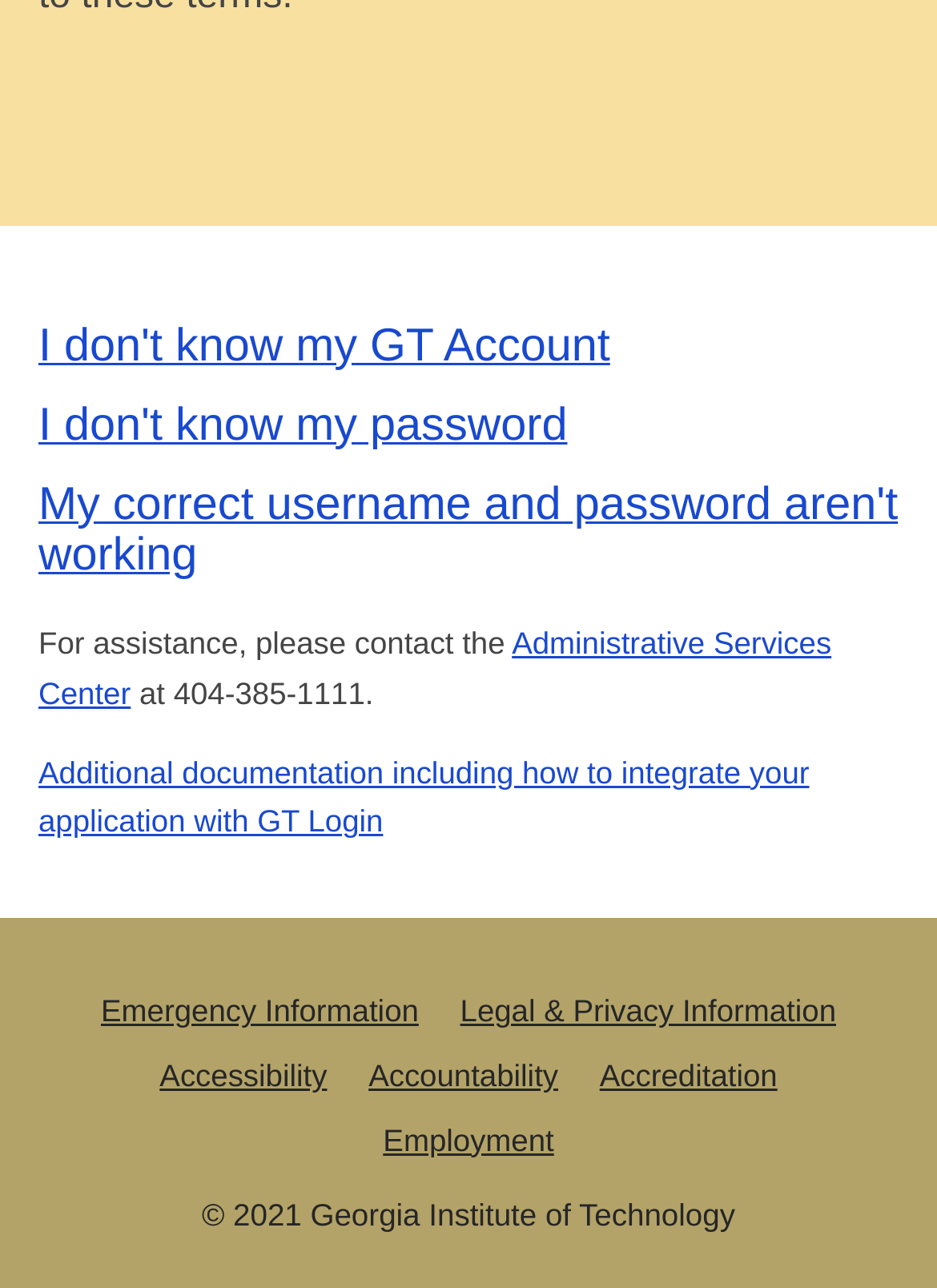Please identify the bounding box coordinates of the clickable element to fulfill the following instruction: "Contact the Administrative Services Center". The coordinates should be four float numbers between 0 and 1, i.e., [left, top, right, bottom].

[0.041, 0.485, 0.887, 0.551]